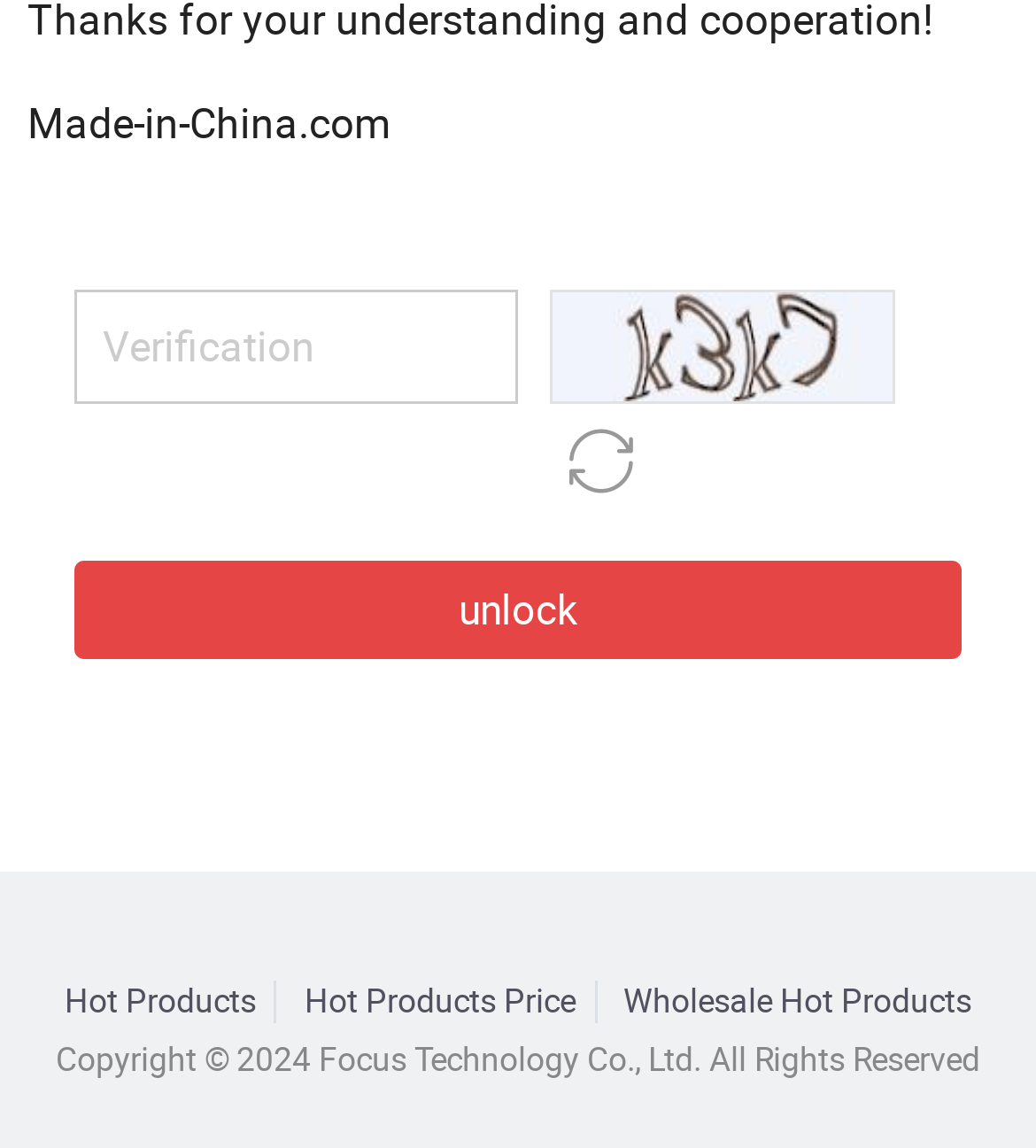Using the webpage screenshot and the element description name="verCode" placeholder="Verification", determine the bounding box coordinates. Specify the coordinates in the format (top-left x, top-left y, bottom-right x, bottom-right y) with values ranging from 0 to 1.

[0.072, 0.252, 0.5, 0.352]